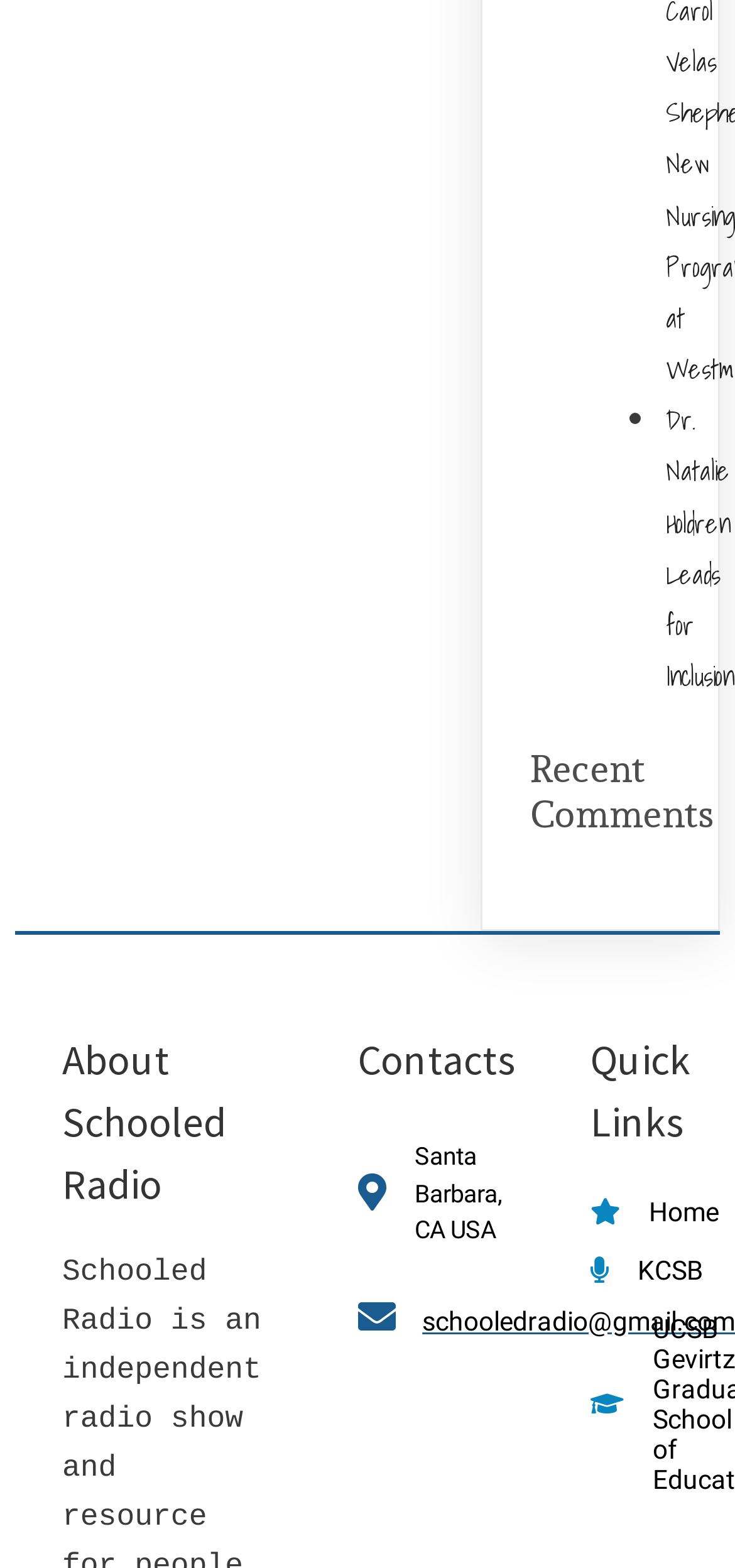Give the bounding box coordinates for the element described by: "KCSB".

[0.804, 0.791, 0.915, 0.829]